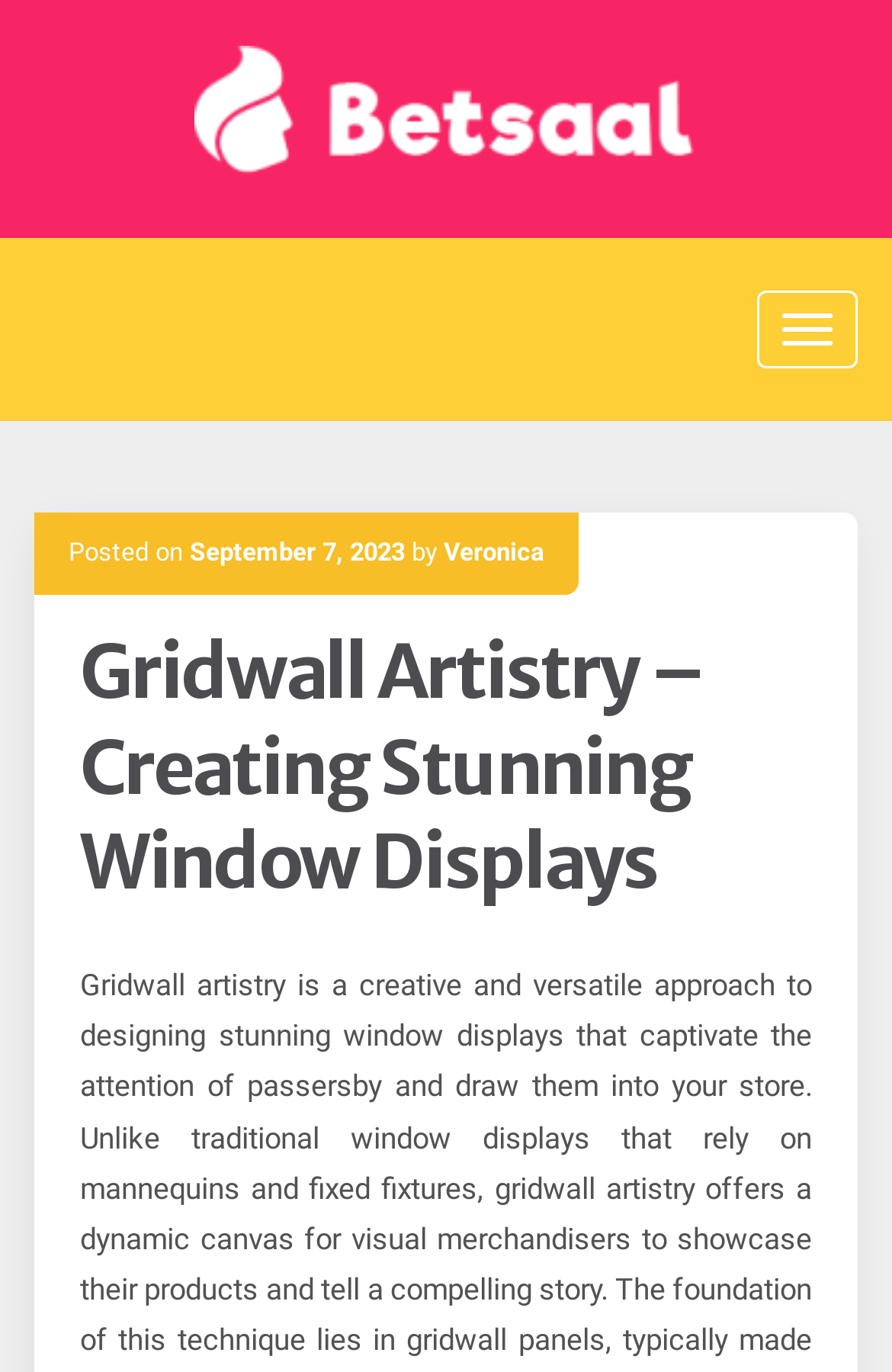Give a detailed overview of the webpage's appearance and contents.

The webpage is about Gridwall Artistry, specifically creating stunning window displays. At the top, there is a link to "Betsaal" accompanied by an image with the same name, taking up most of the top section. 

Below the top section, there is a button on the right side. Within this button, there is a header section that contains information about a post. The post information includes the text "Posted on", followed by a link to the date "September 7, 2023", which also has a time element associated with it. Next to the date, there is the text "by" and then a link to the author's name, "Veronica". 

Above the post information, there is a heading that repeats the title "Gridwall Artistry – Creating Stunning Window Displays".